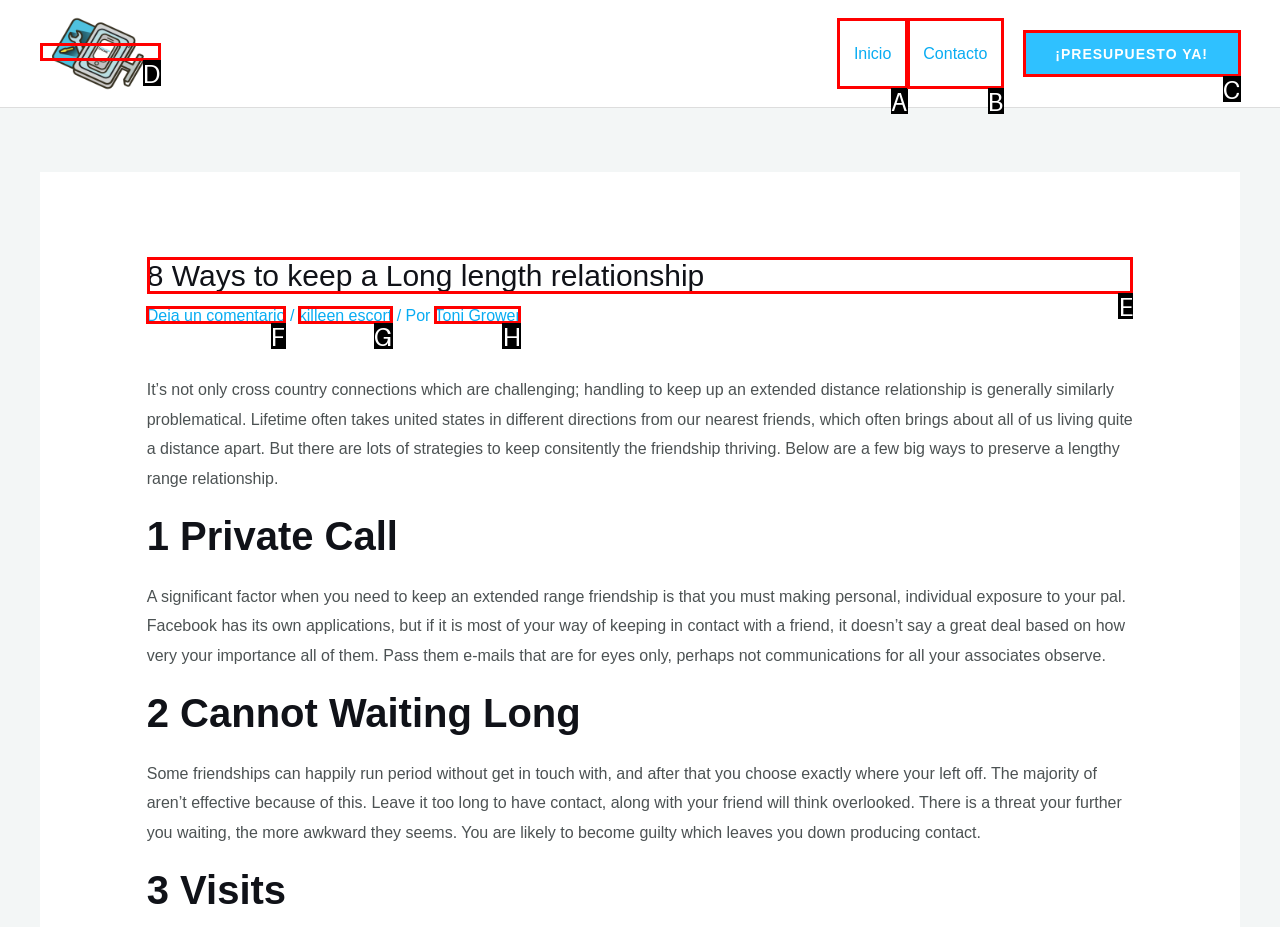Tell me which UI element to click to fulfill the given task: Read the article '8 Ways to keep a Long length relationship'. Respond with the letter of the correct option directly.

E